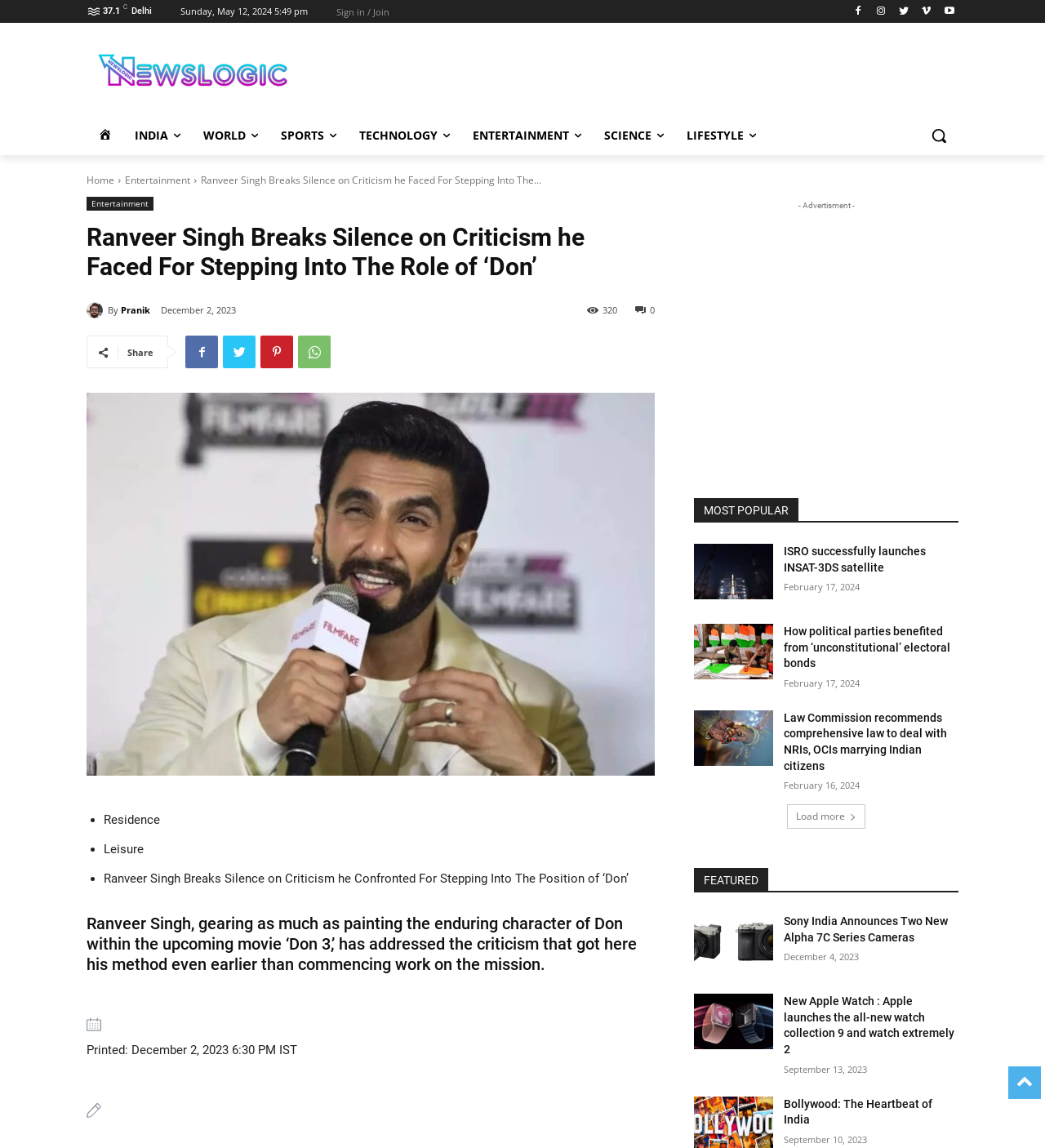Using the webpage screenshot and the element description Vimeo, determine the bounding box coordinates. Specify the coordinates in the format (top-left x, top-left y, bottom-right x, bottom-right y) with values ranging from 0 to 1.

[0.878, 0.002, 0.895, 0.018]